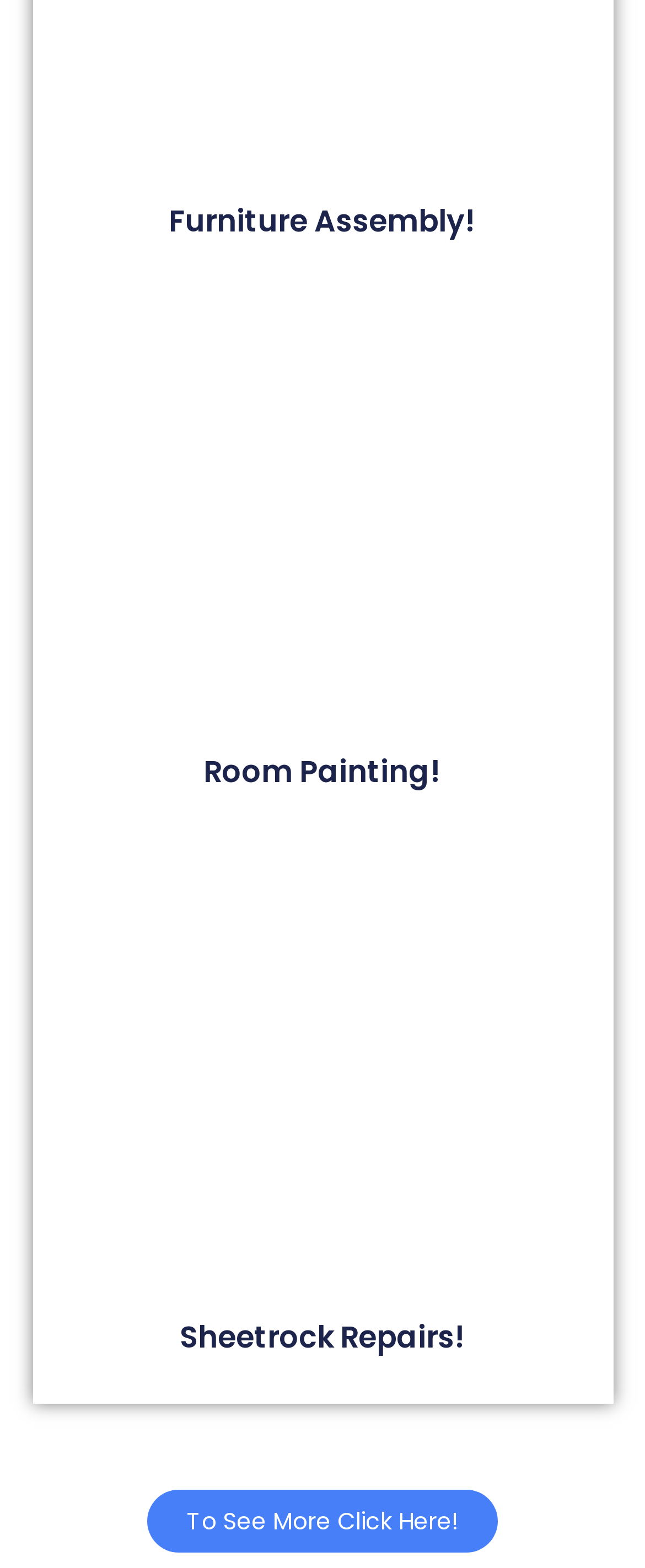Mark the bounding box of the element that matches the following description: "aria-describedby="gallery-1-617"".

[0.124, 0.184, 0.876, 0.48]